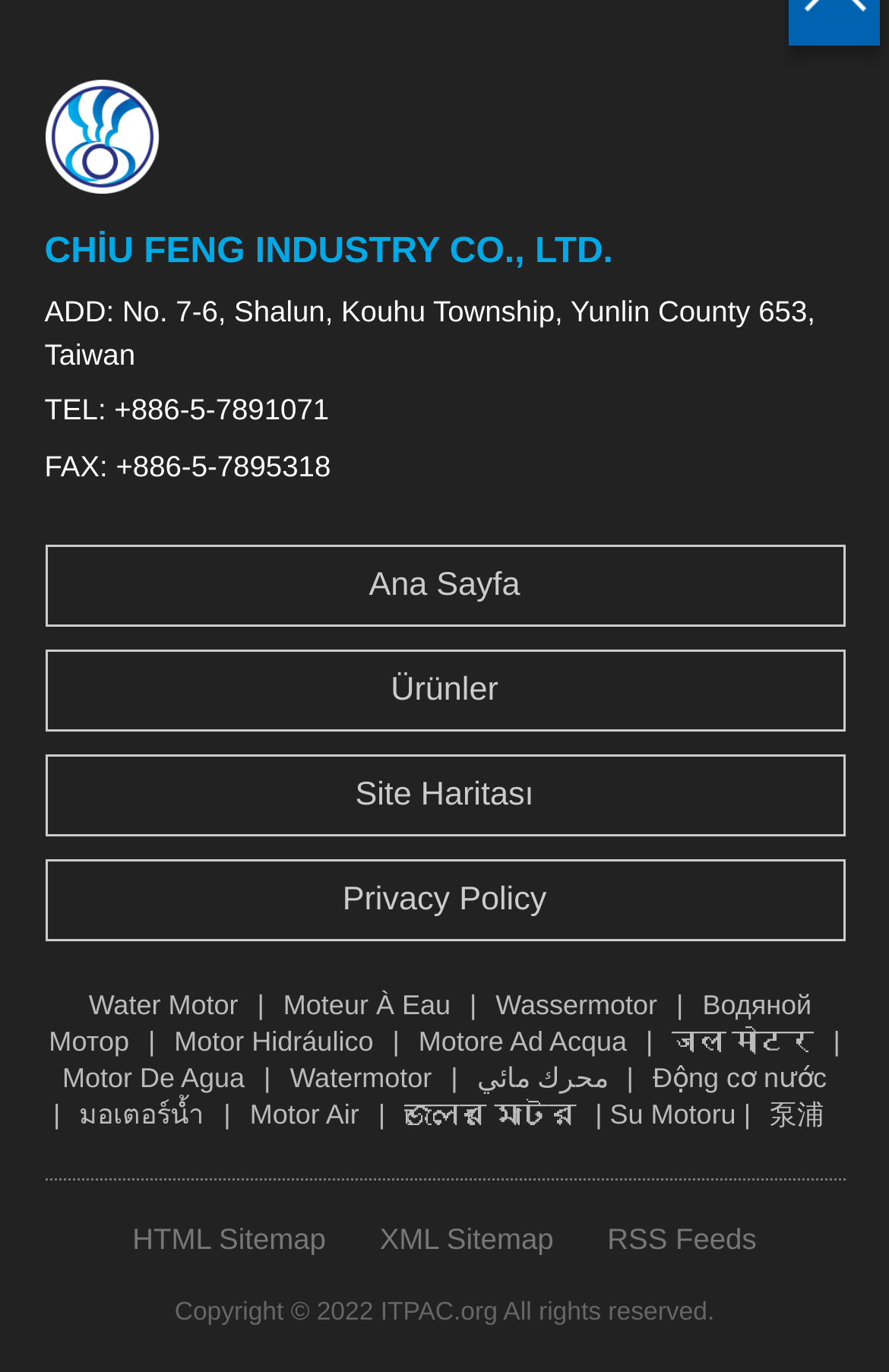Based on the description "Motore Ad Acqua", find the bounding box of the specified UI element.

[0.458, 0.747, 0.718, 0.77]